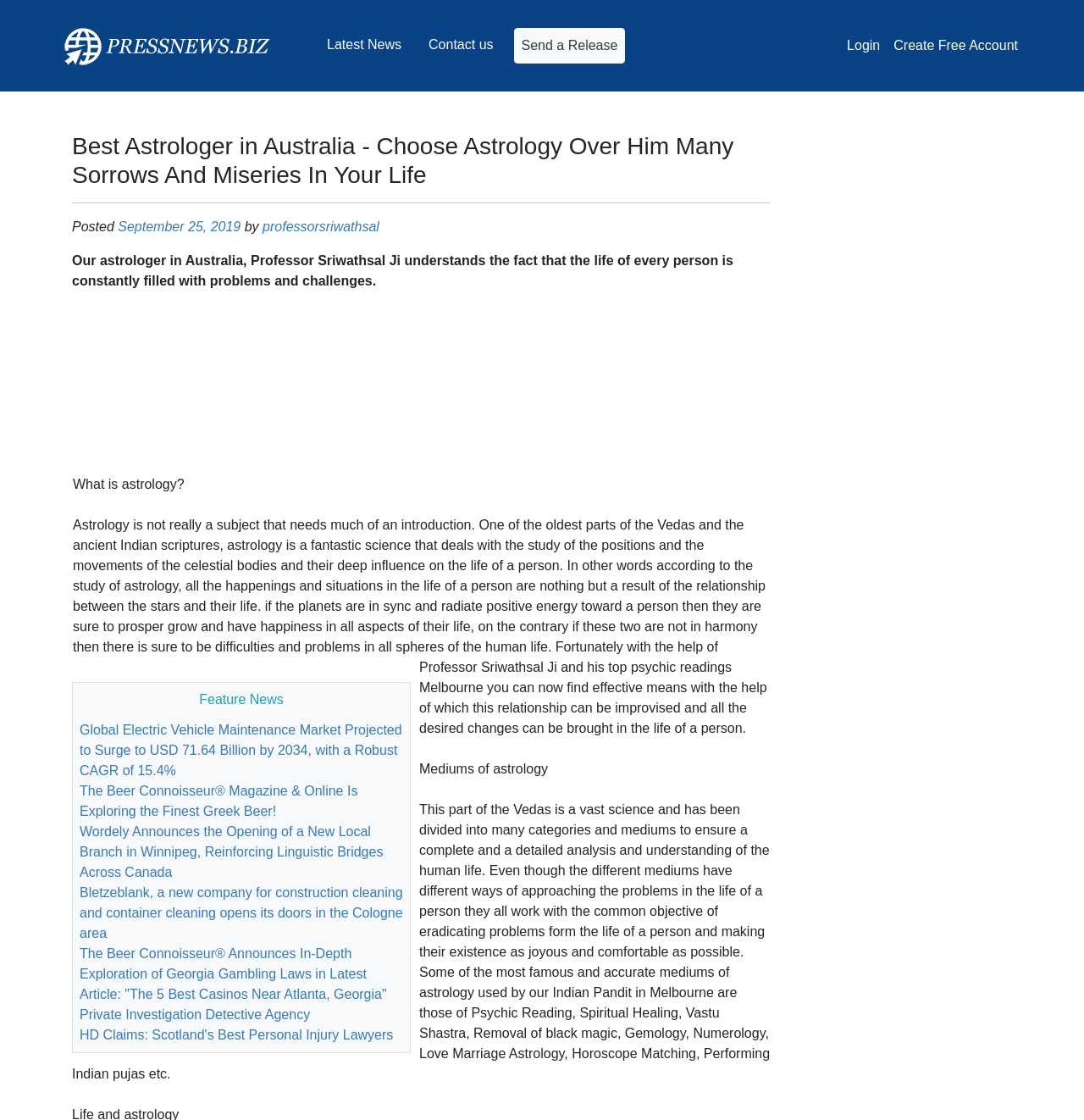Generate a thorough caption that explains the contents of the webpage.

The webpage is about astrology services provided by Professor Sriwathsal Ji in Australia. At the top, there are six links: "PFRree", "Latest News", "Contact us", "Send a Release", "Login", and "Create Free Account". Below these links, there is a heading that matches the title of the webpage. 

Underneath the heading, there is a separator line, followed by a post with a title, date "September 25, 2019", and author "professorsriwathsal". The post contains a paragraph describing the challenges people face in life and how Professor Sriwathsal Ji's astrology services can help.

To the right of the post, there is an advertisement iframe. Below the post, there is a section with a title "Feature News" and five links to news articles. These articles have titles such as "Global Electric Vehicle Maintenance Market Projected to Surge to USD 71.64 Billion by 2034" and "The Beer Connoisseur Announces In-Depth Exploration of Georgia Gambling Laws".

Further down, there are two sections with static text. The first section has a title "What is astrology?" and a paragraph explaining the basics of astrology. The second section has a title "Mediums of astrology" and a paragraph describing the various mediums of astrology used by Professor Sriwathsal Ji, including Psychic Reading, Spiritual Healing, and Horoscope Matching.

On the right side of the webpage, there is another advertisement iframe.